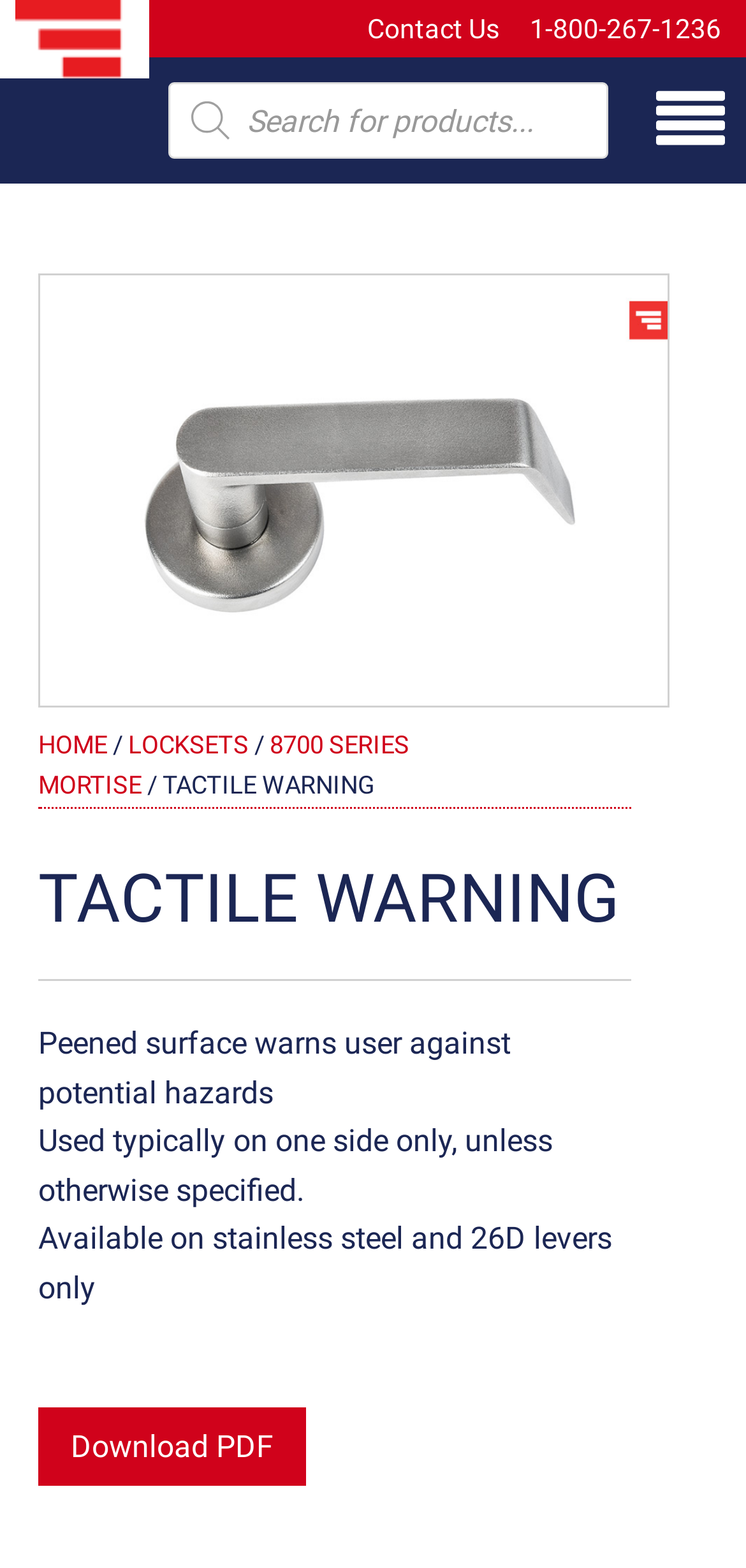Please find the bounding box coordinates of the element that needs to be clicked to perform the following instruction: "View previous post". The bounding box coordinates should be four float numbers between 0 and 1, represented as [left, top, right, bottom].

None